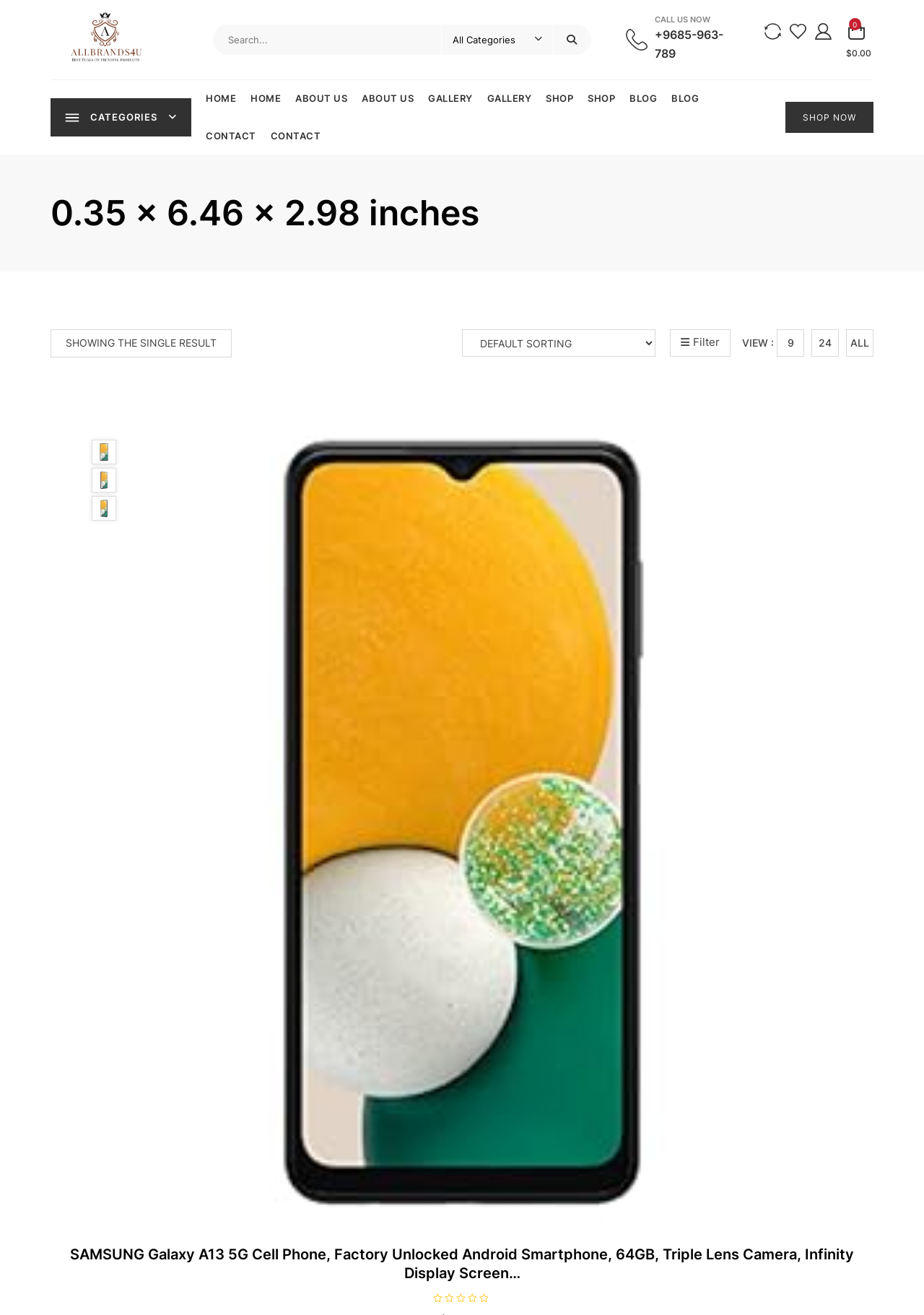How many viewing options are available for the product?
Please provide a single word or phrase as the answer based on the screenshot.

3